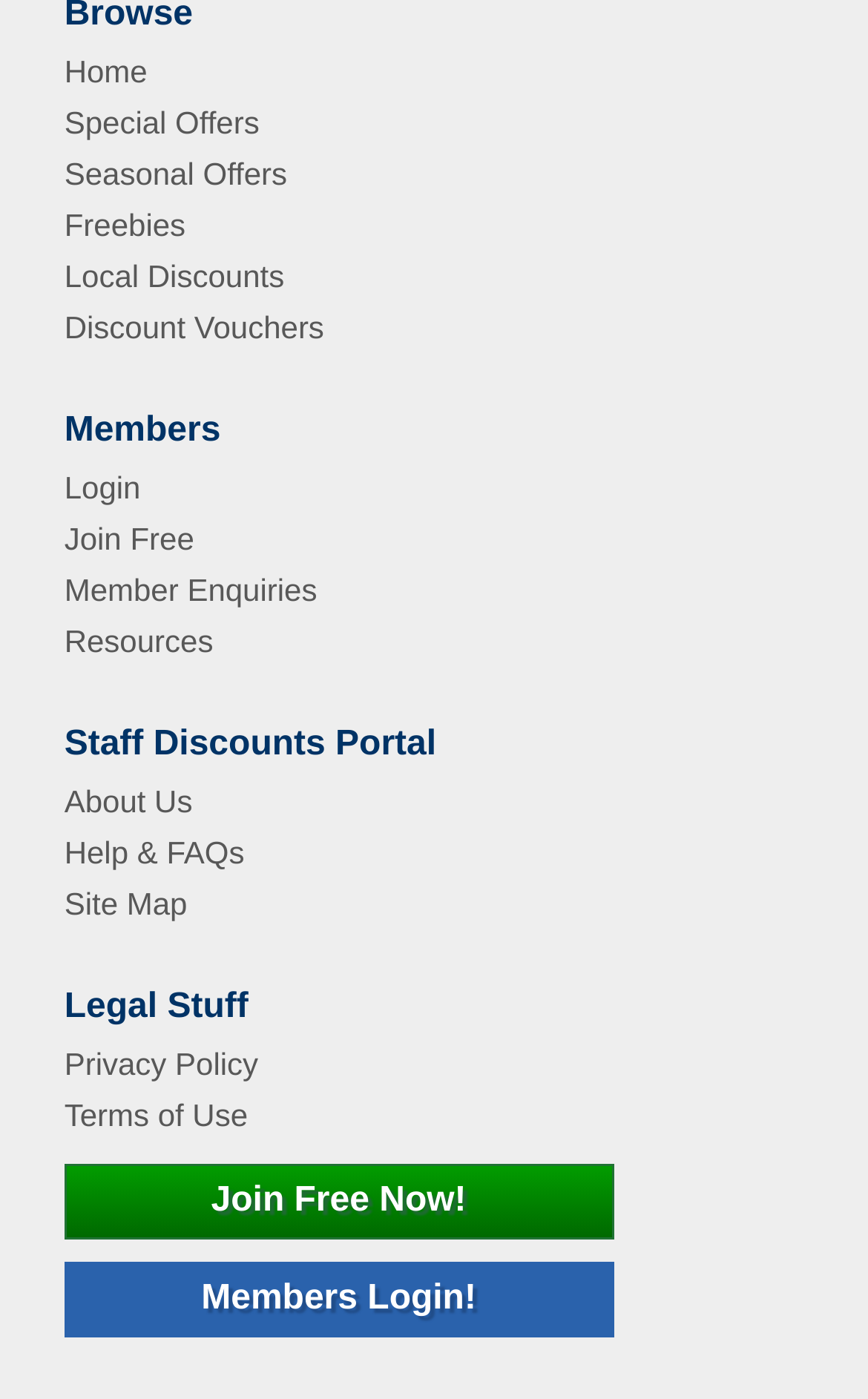Please identify the bounding box coordinates of the element that needs to be clicked to perform the following instruction: "login to member account".

[0.074, 0.336, 0.162, 0.362]